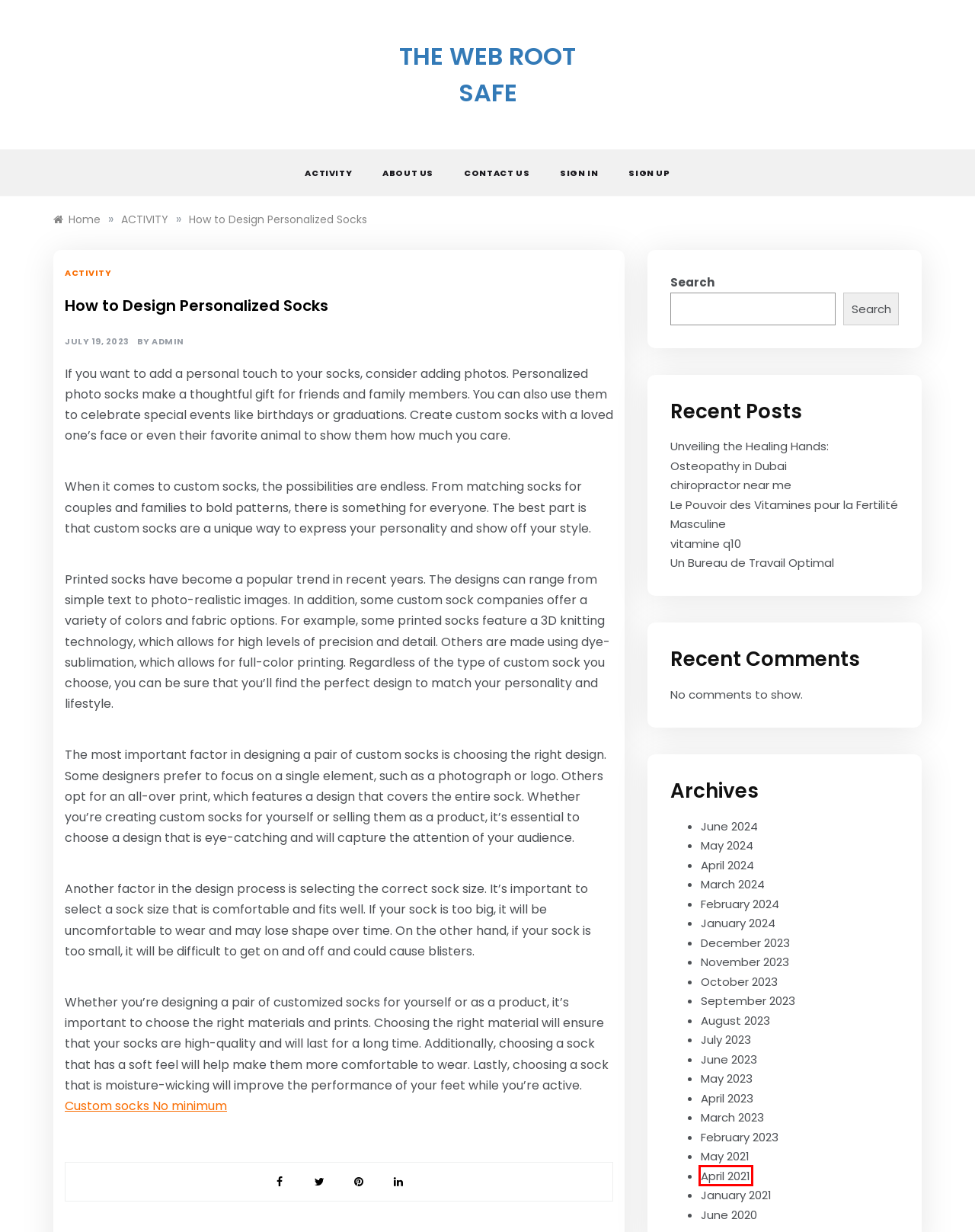Review the screenshot of a webpage which includes a red bounding box around an element. Select the description that best fits the new webpage once the element in the bounding box is clicked. Here are the candidates:
A. April 2021 - the web root safe
B. SIGN IN - the web root safe
C. May 2023 - the web root safe
D. Admin, Author at the web root safe
E. January 2024 - the web root safe
F. SIGN UP - the web root safe
G. chiropractor near me
H. June 2023 - the web root safe

A